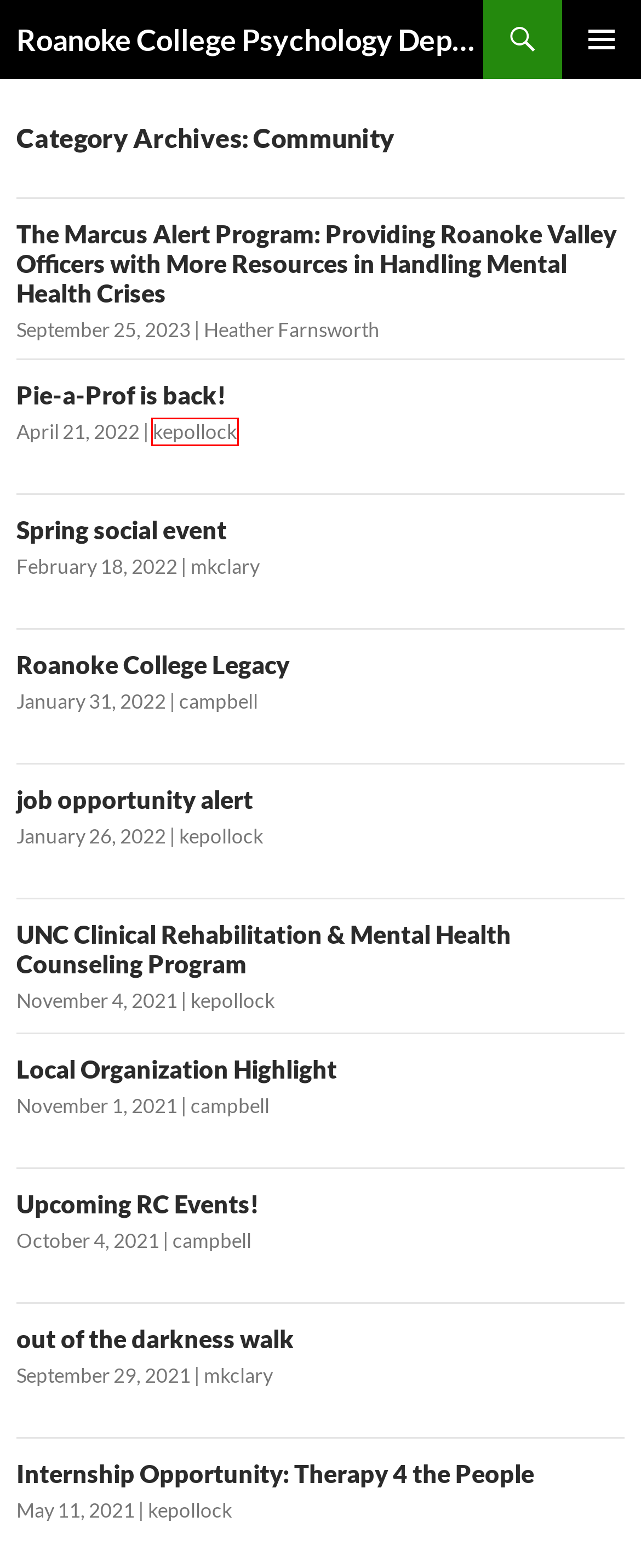You are given a webpage screenshot where a red bounding box highlights an element. Determine the most fitting webpage description for the new page that loads after clicking the element within the red bounding box. Here are the candidates:
A. Roanoke College Psychology Department
B. Roanoke College Legacy | Roanoke College Psychology Department
C. Local Organization Highlight | Roanoke College Psychology Department
D. mkclary | Roanoke College Psychology Department
E. kepollock | Roanoke College Psychology Department
F. out of the darkness walk | Roanoke College Psychology Department
G. job opportunity alert | Roanoke College Psychology Department
H. Internship Opportunity: Therapy 4 the People | Roanoke College Psychology Department

E